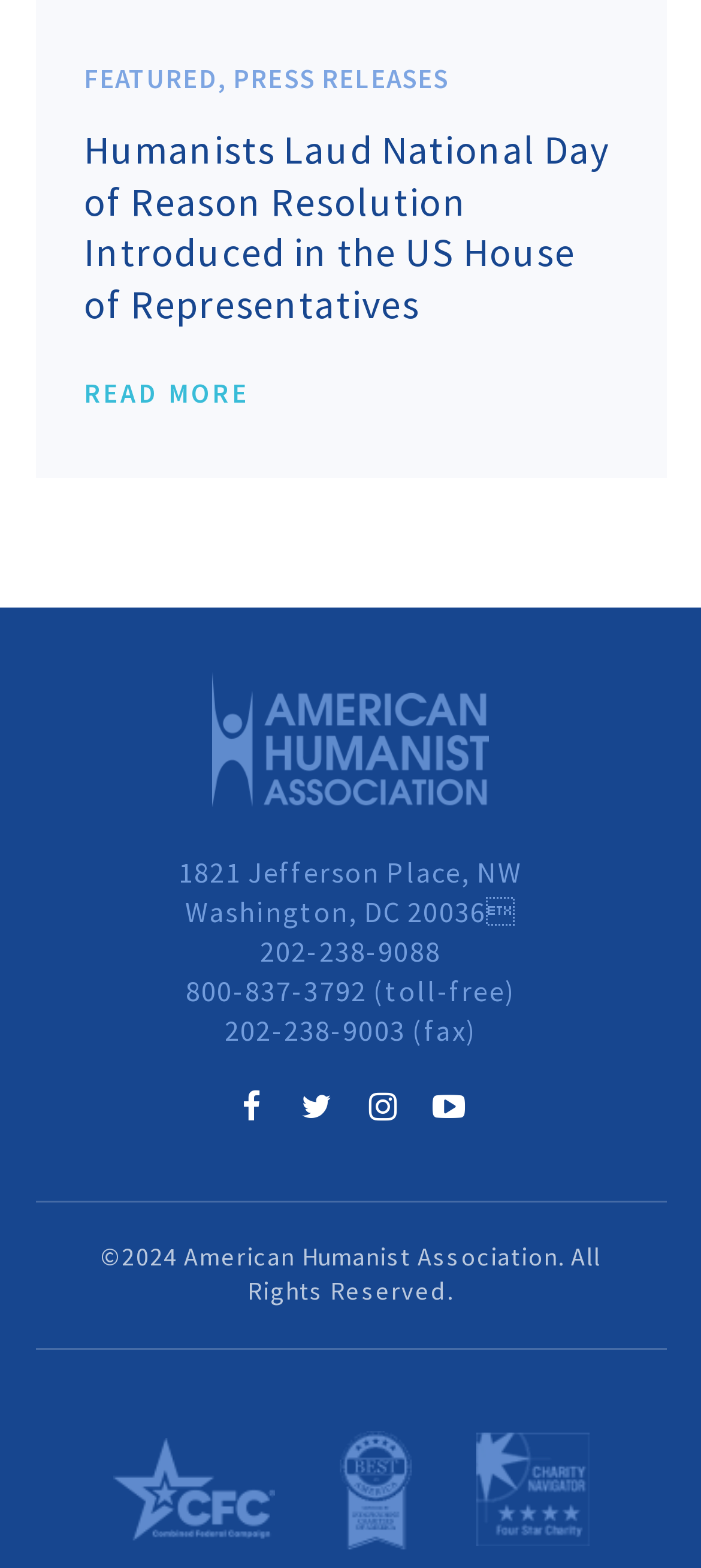Locate the bounding box coordinates of the region to be clicked to comply with the following instruction: "Read the article 'Humanists Laud National Day of Reason Resolution Introduced in the US House of Representatives'". The coordinates must be four float numbers between 0 and 1, in the form [left, top, right, bottom].

[0.119, 0.079, 0.869, 0.21]